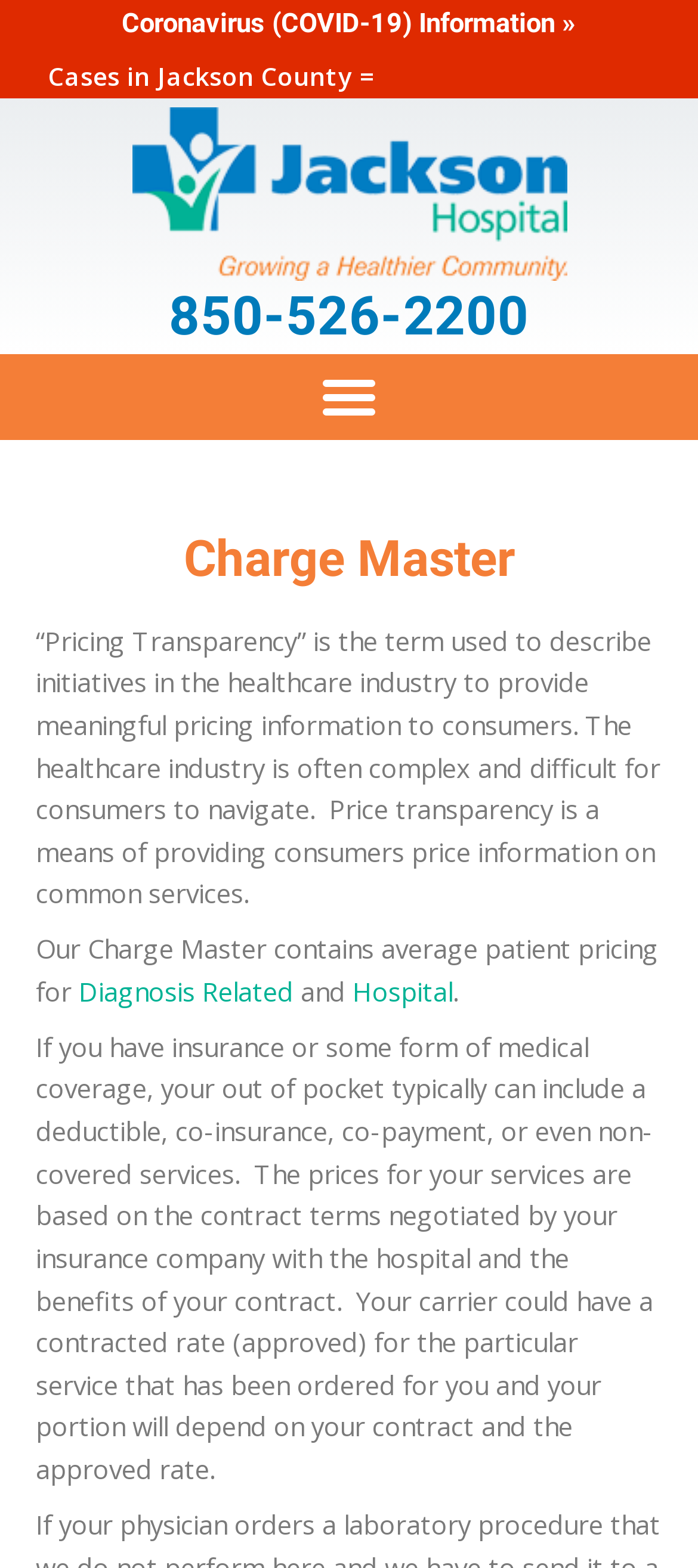Generate a comprehensive description of the webpage.

The webpage is about the Charge Master of Jackson Hospital, with a focus on pricing transparency in the healthcare industry. At the top, there is a heading that reads "Coronavirus (COVID-19) Information »" with a link to more information. Below this, there is a static text element that displays the number of cases in Jackson County.

To the right of the cases information, there is a link to "JH - cardiology" with an accompanying image. Below this, there is a heading that displays the hospital's phone number, "850-526-2200".

On the right side of the page, there is a menu toggle button that, when expanded, reveals a heading that reads "Charge Master". Below this, there is a block of text that explains the concept of pricing transparency in the healthcare industry and how it can be complex for consumers to navigate.

The text then explains that the hospital's Charge Master contains average patient pricing for diagnosis-related and hospital services. There are links to more information on these services. The text continues to explain how insurance coverage affects out-of-pocket costs, including deductibles, co-insurance, co-payments, and non-covered services. The prices for services are based on the contract terms negotiated between the hospital and the insurance company, and the patient's portion depends on their contract and the approved rate.